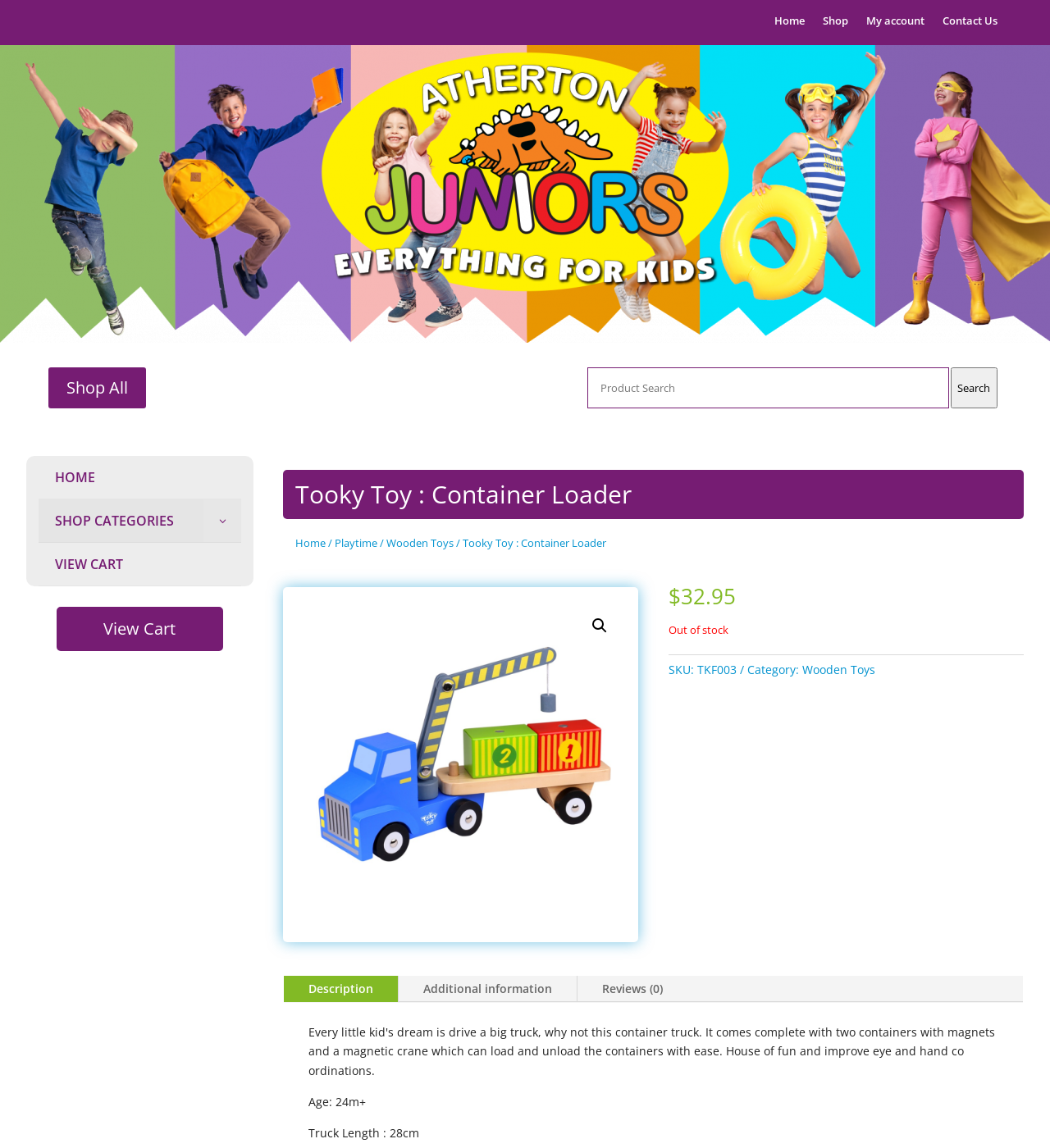What is the recommended age for the toy?
Please interpret the details in the image and answer the question thoroughly.

I found the recommended age for the toy by looking at the product description section, where it says 'Age: 24m+'. This indicates that the toy is recommended for children aged twenty-four months and above.